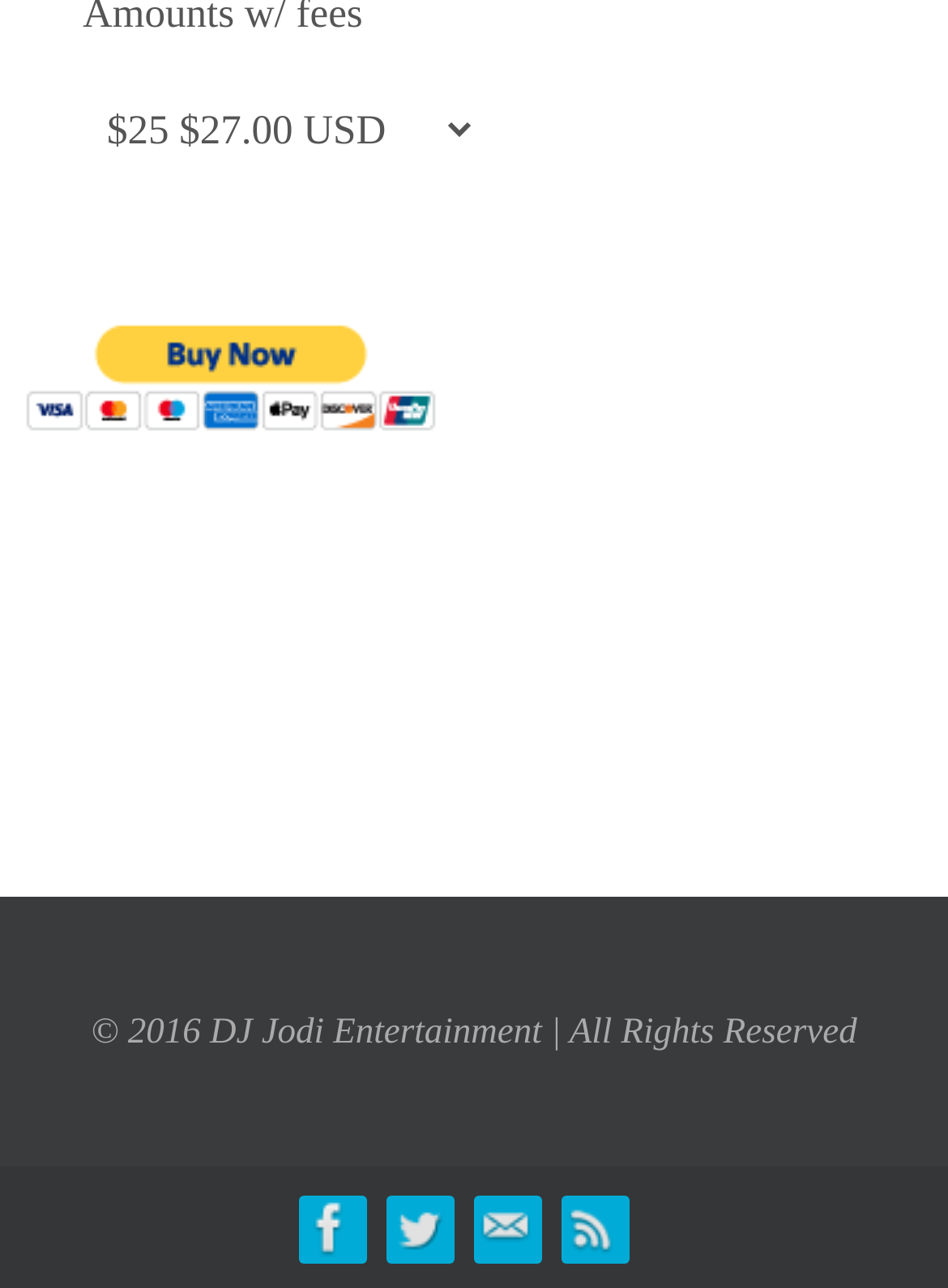Bounding box coordinates should be provided in the format (top-left x, top-left y, bottom-right x, bottom-right y) with all values between 0 and 1. Identify the bounding box for this UI element: title="RSS"

[0.592, 0.928, 0.659, 0.978]